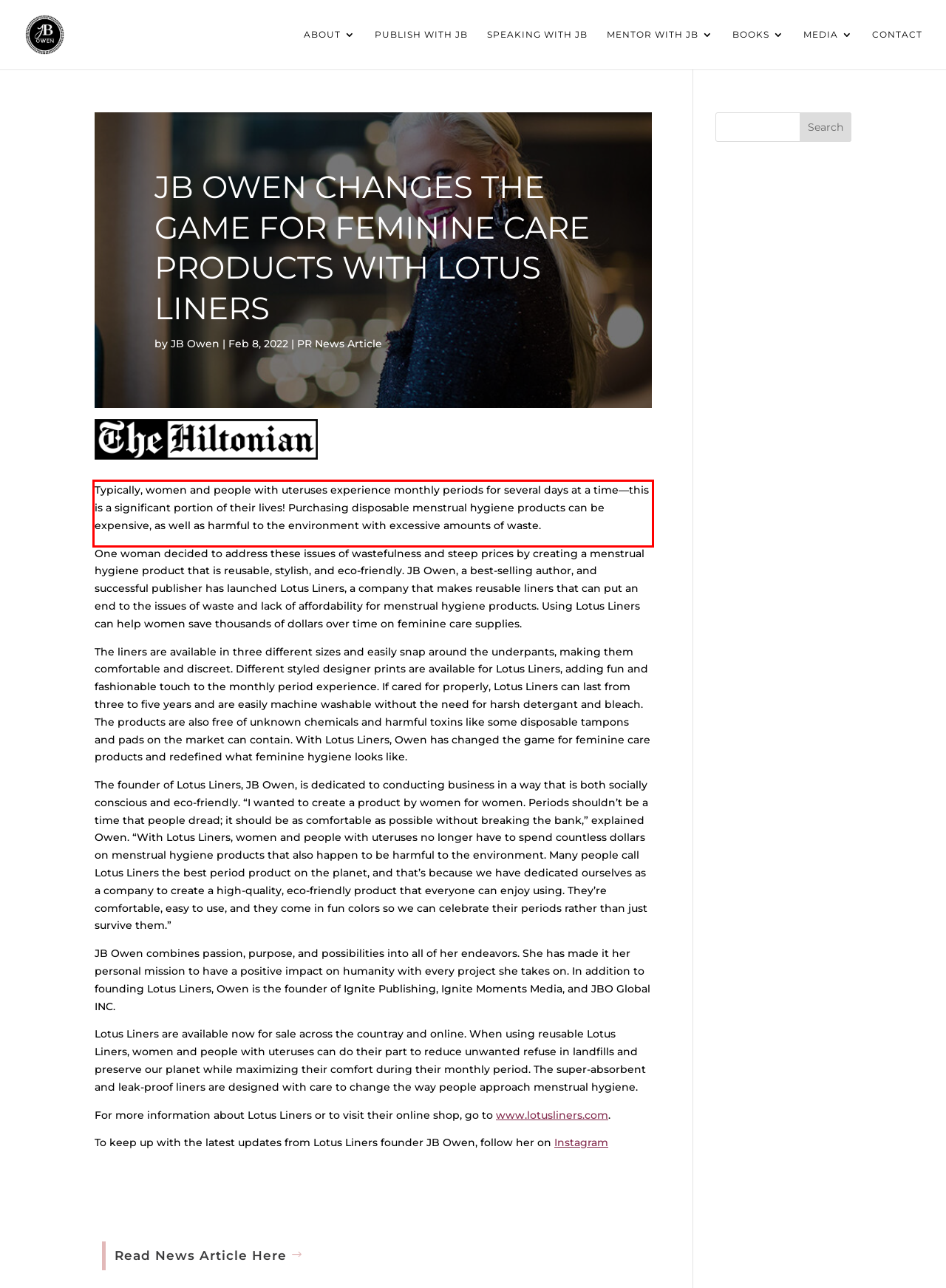Inspect the webpage screenshot that has a red bounding box and use OCR technology to read and display the text inside the red bounding box.

Typically, women and people with uteruses experience monthly periods for several days at a time—this is a significant portion of their lives! Purchasing disposable menstrual hygiene products can be expensive, as well as harmful to the environment with excessive amounts of waste.